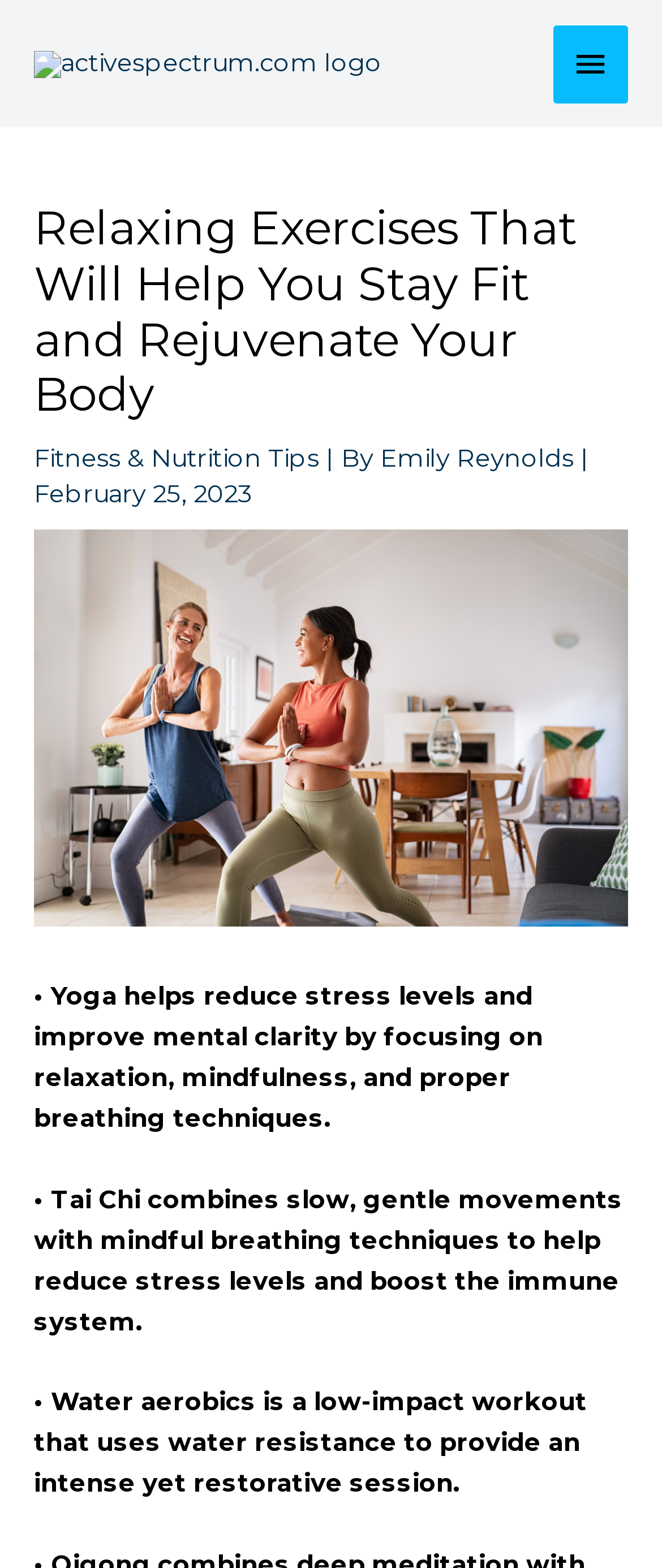What is the benefit of yoga?
Using the information from the image, answer the question thoroughly.

According to the text on the webpage, yoga helps reduce stress levels and improve mental clarity by focusing on relaxation, mindfulness, and proper breathing techniques.